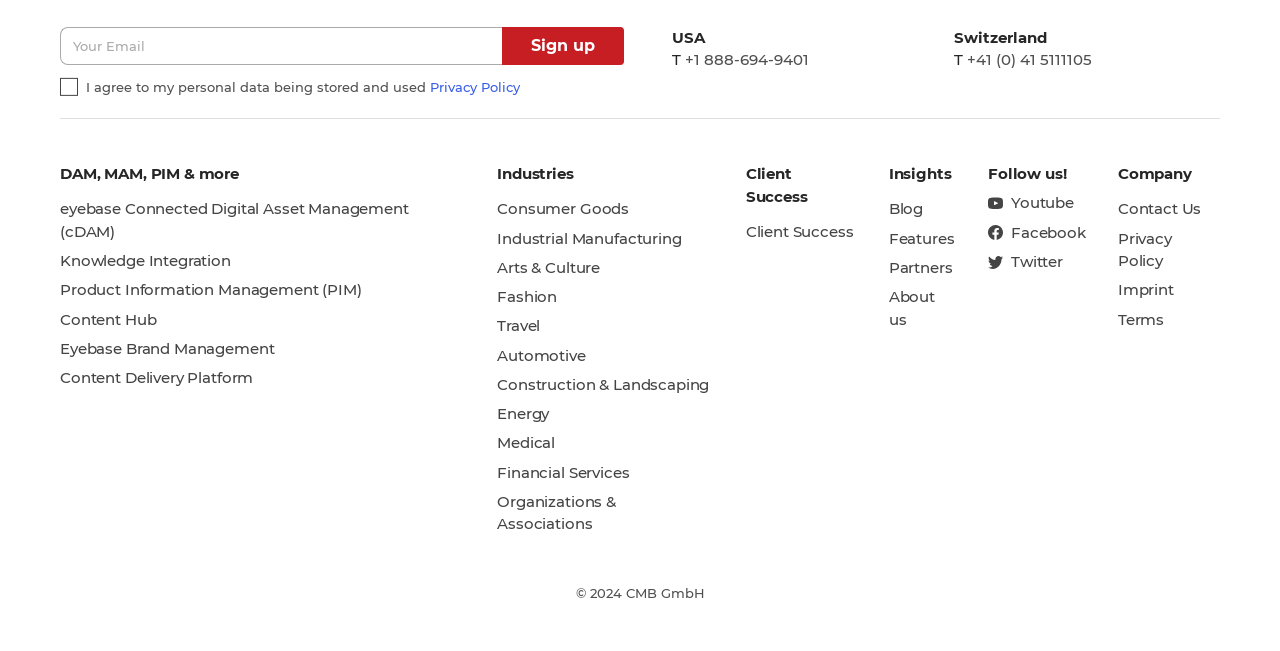Could you highlight the region that needs to be clicked to execute the instruction: "Enter your information"?

[0.047, 0.041, 0.392, 0.1]